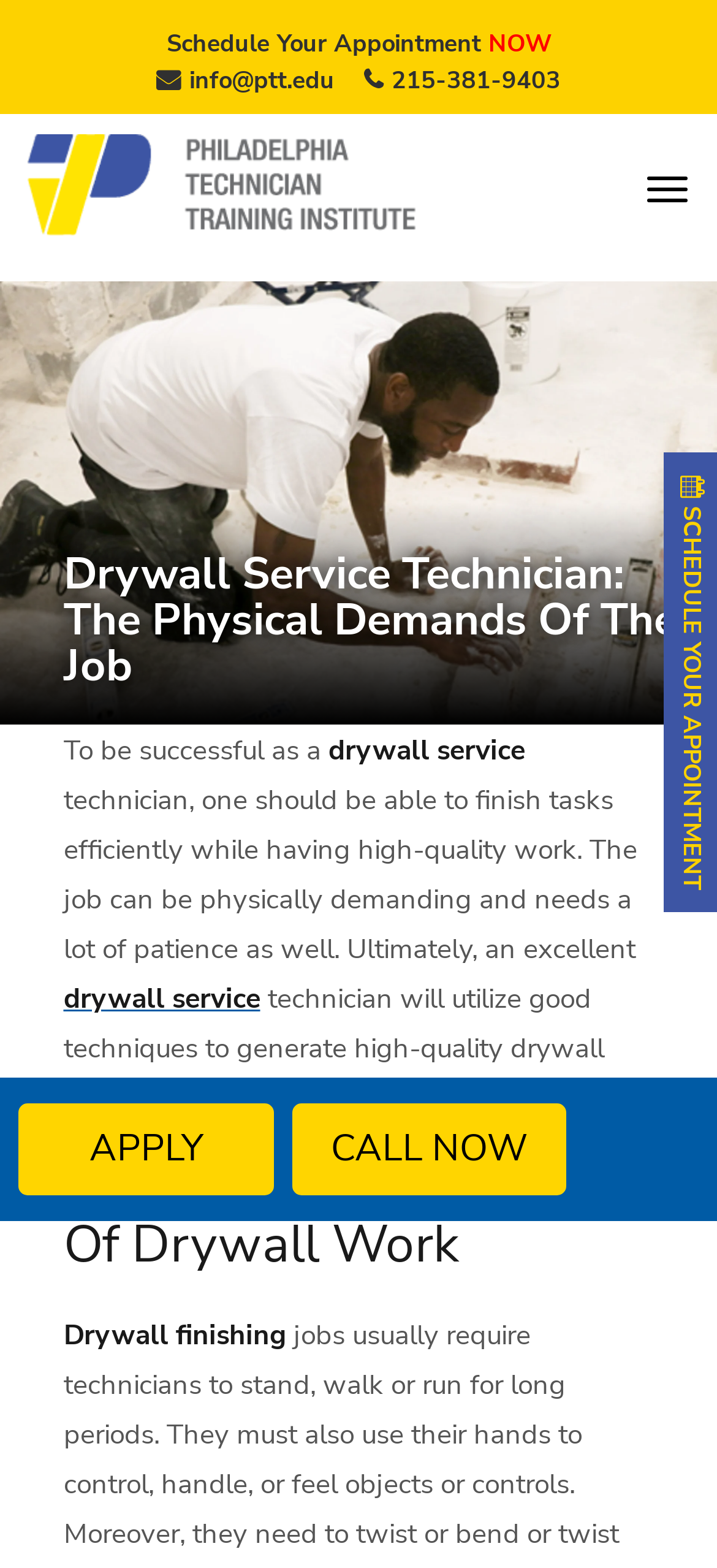Refer to the image and provide an in-depth answer to the question:
What is the phone number to call?

I found the phone number by looking at the link element with the OCR text '215-381-9403' which is located at the top of the webpage, next to the email address and logo.